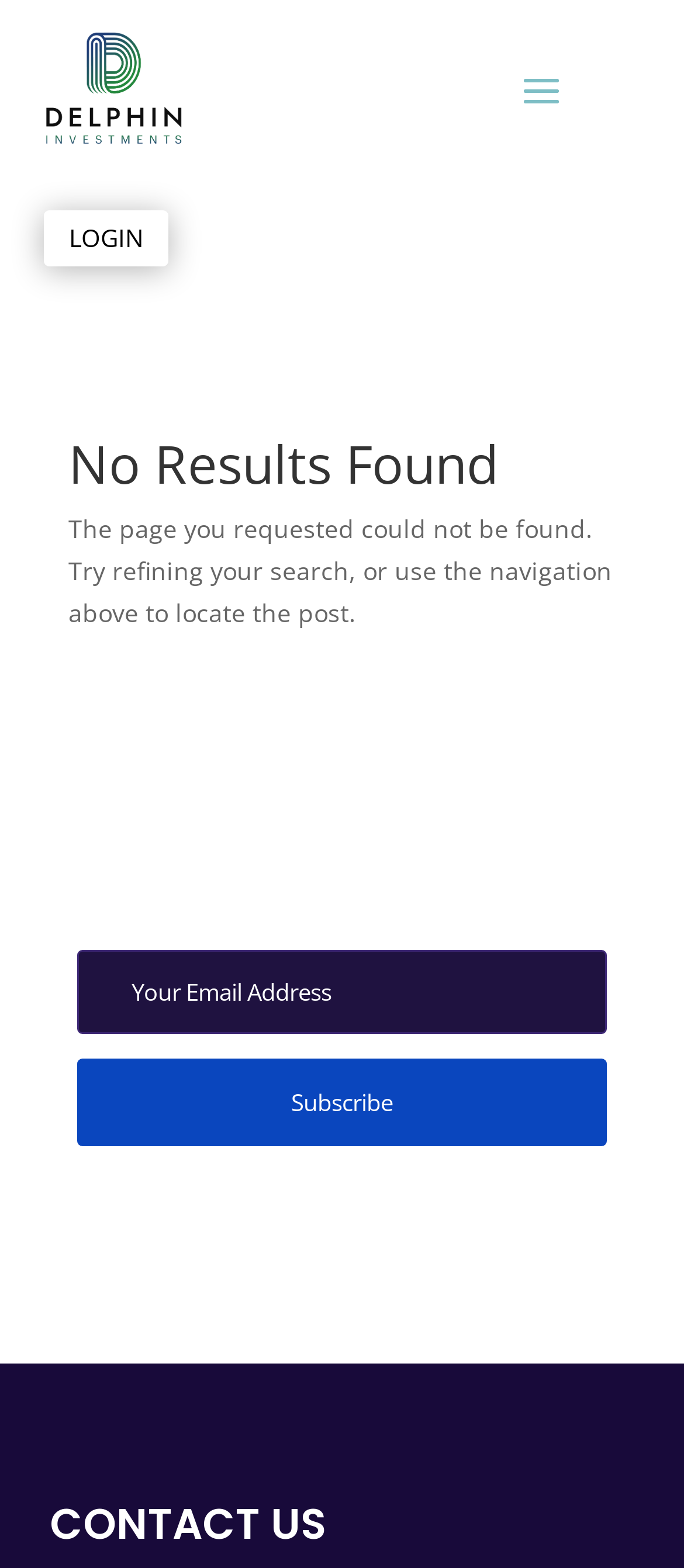Is there a login link on this page? Based on the screenshot, please respond with a single word or phrase.

Yes